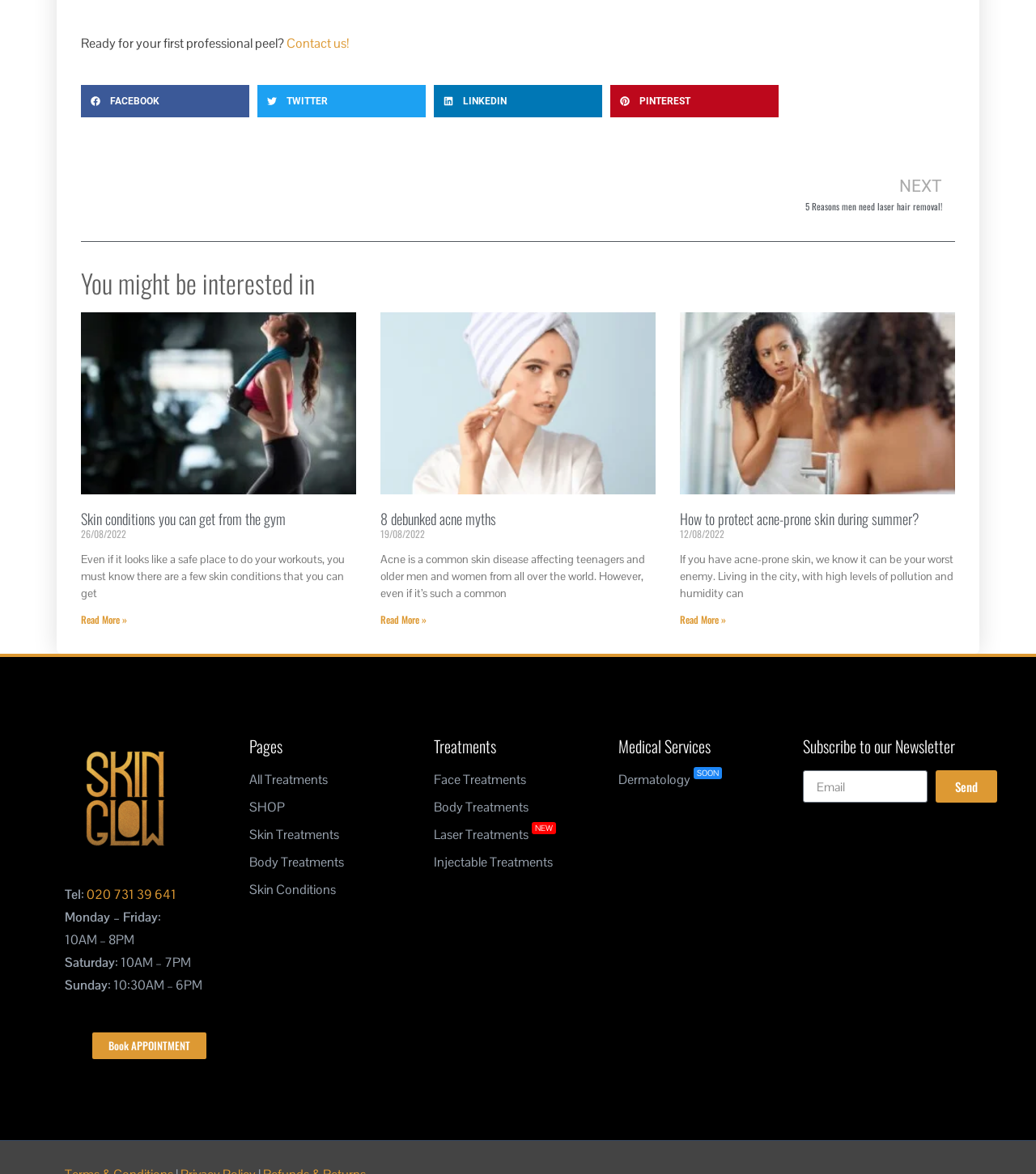Identify the bounding box coordinates of the section to be clicked to complete the task described by the following instruction: "Click on the 'Post Comment' button". The coordinates should be four float numbers between 0 and 1, formatted as [left, top, right, bottom].

None